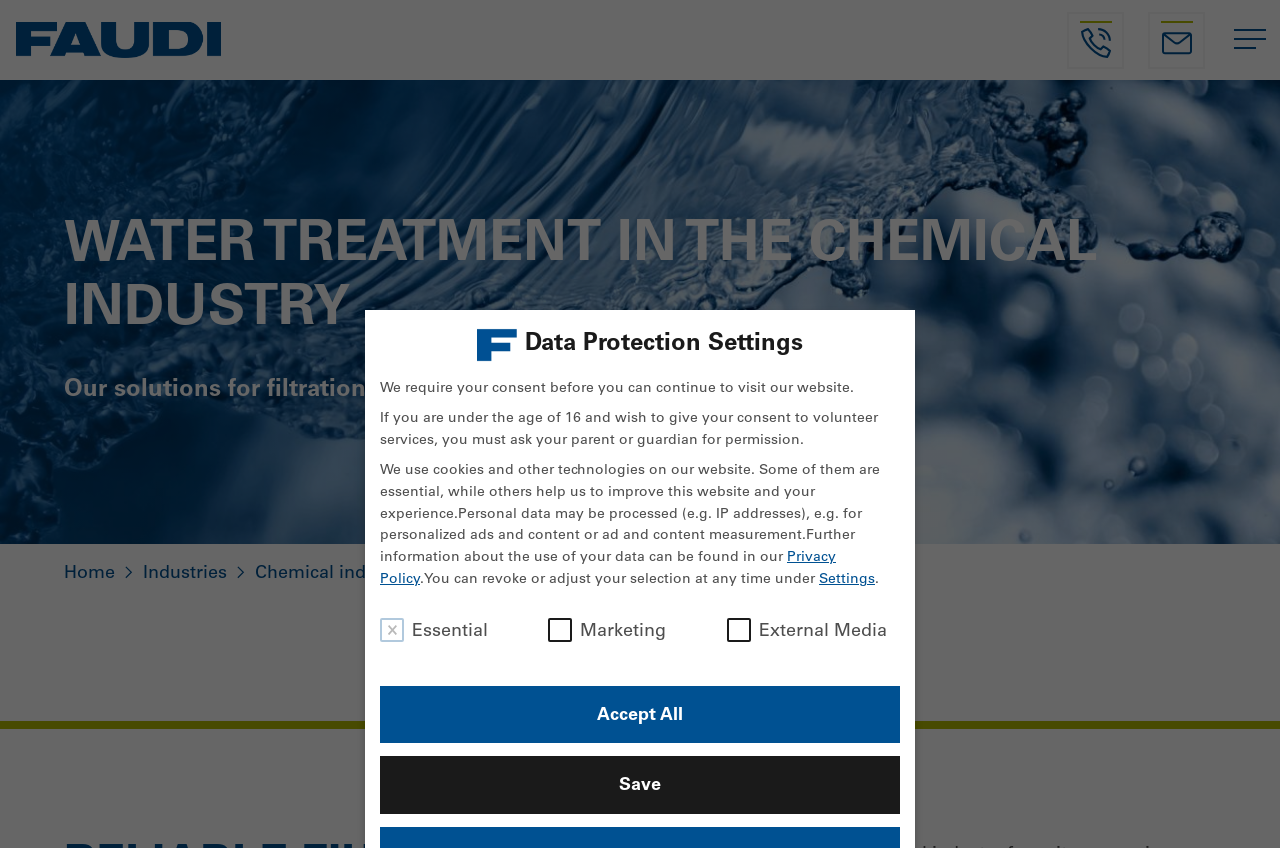What is the purpose of the breadcrumb navigation?
Please provide a detailed and thorough answer to the question.

The breadcrumb navigation is a navigation element that shows the current page's position in the website hierarchy. It is located below the main heading and consists of links to the parent pages, allowing users to navigate back to previous pages.